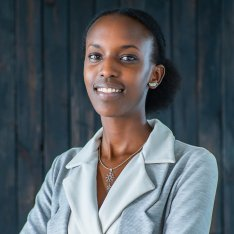What is the color of Joe Christa Giraso's blazer?
Look at the image and respond with a single word or a short phrase.

Light gray